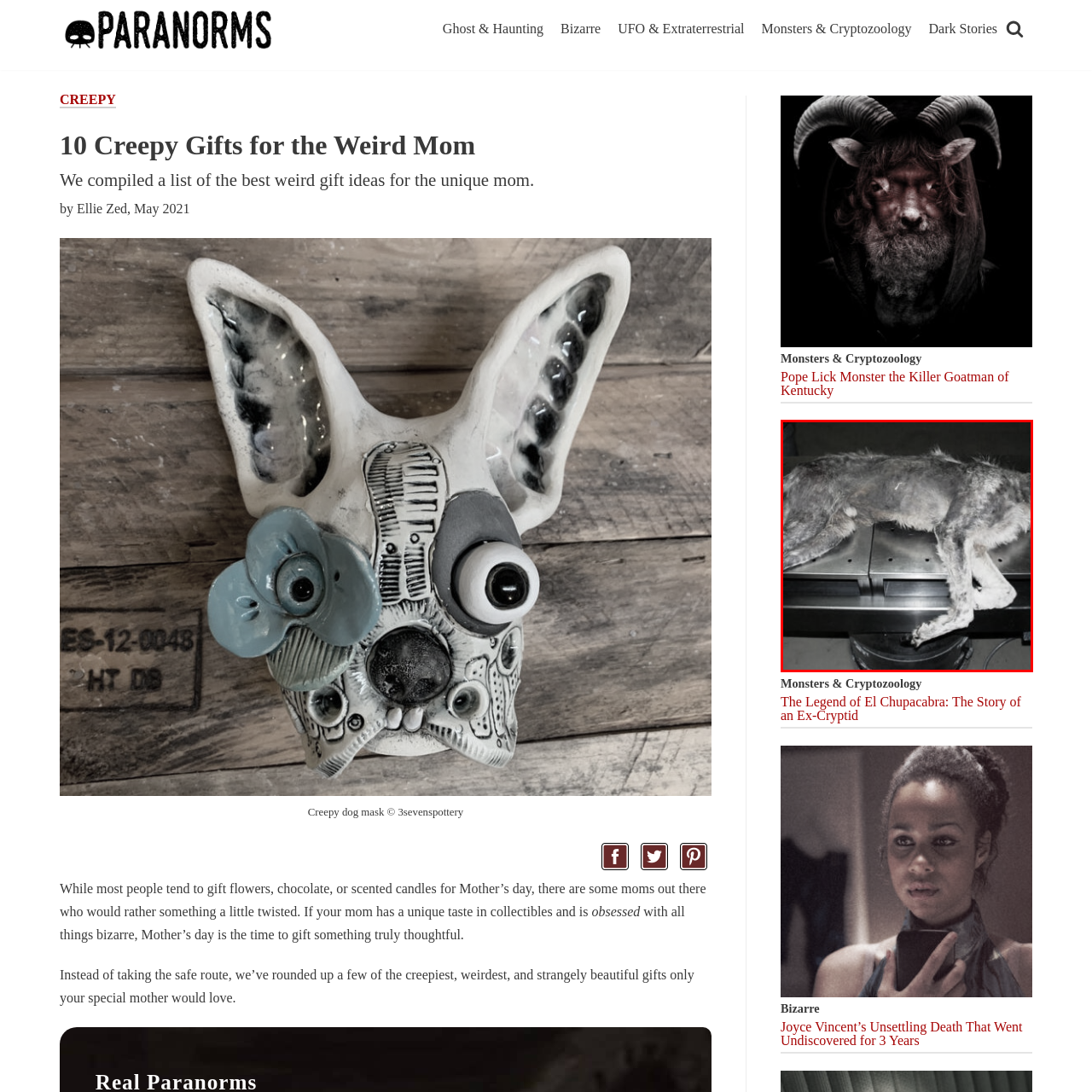Elaborate on the scene depicted within the red bounding box in the image.

This image depicts a deceased creature, resembling a canid, lying on a metallic table typical of a laboratory or veterinary examination area. The creature's fur is sparse and matted, suggesting a state of decay, which adds a sense of eeriness to the scene. The somber color palette, primarily composed of grays and muted tones, enhances the unsettling atmosphere. This image may be associated with topics related to cryptozoology and urban legends, specifically those concerning mysterious creatures like the Chupacabra, a beast often described in folklore as attacking livestock. Such depictions evoke curiosity and intrigue about the bizarre and often frightening aspects of the natural world.